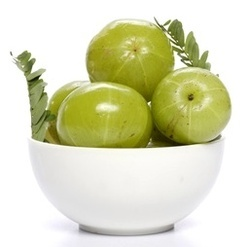What is amla rich in?
With the help of the image, please provide a detailed response to the question.

According to the caption, amla is renowned for its health benefits, being rich in vitamin C and antioxidants, which highlights its nutritional value.